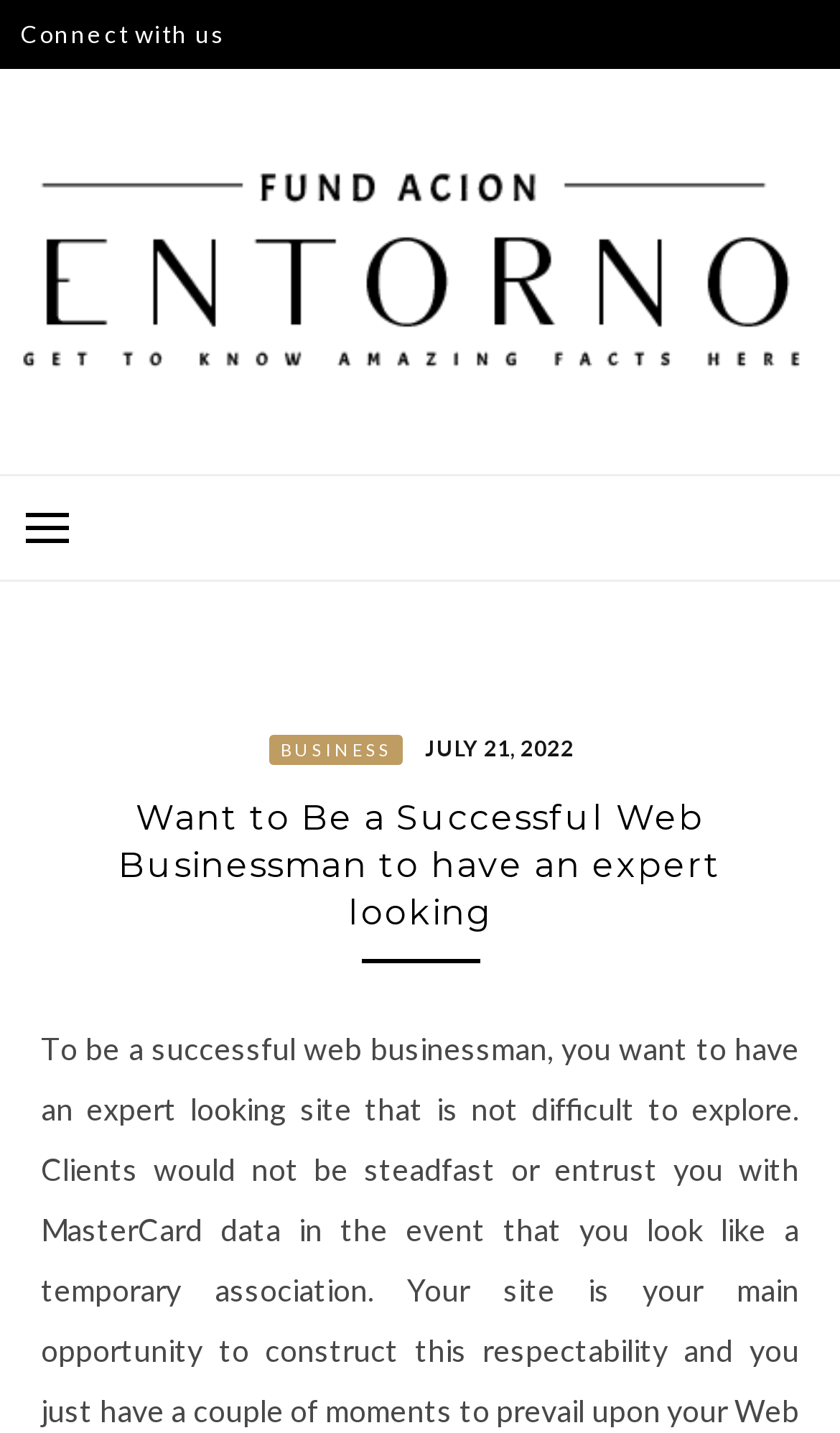What is the category of the latest article? Look at the image and give a one-word or short phrase answer.

BUSINESS